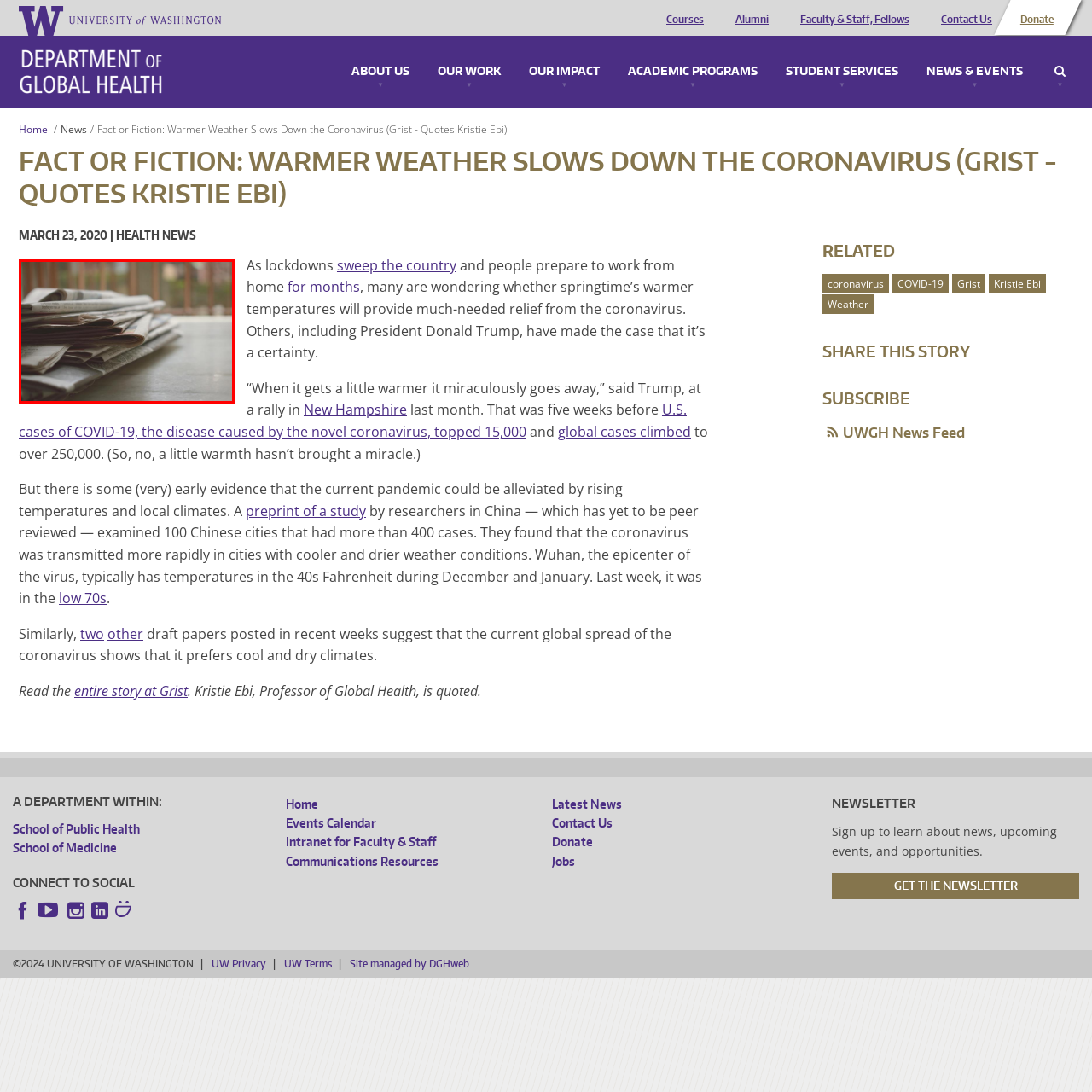What is implied by the greenery in the background?
Please observe the details within the red bounding box in the image and respond to the question with a detailed explanation based on what you see.

The hints of greenery visible in the background of the image imply a comfortable indoor setting, which fosters reflection and engagement with current events, complementing the theme of the associated article.